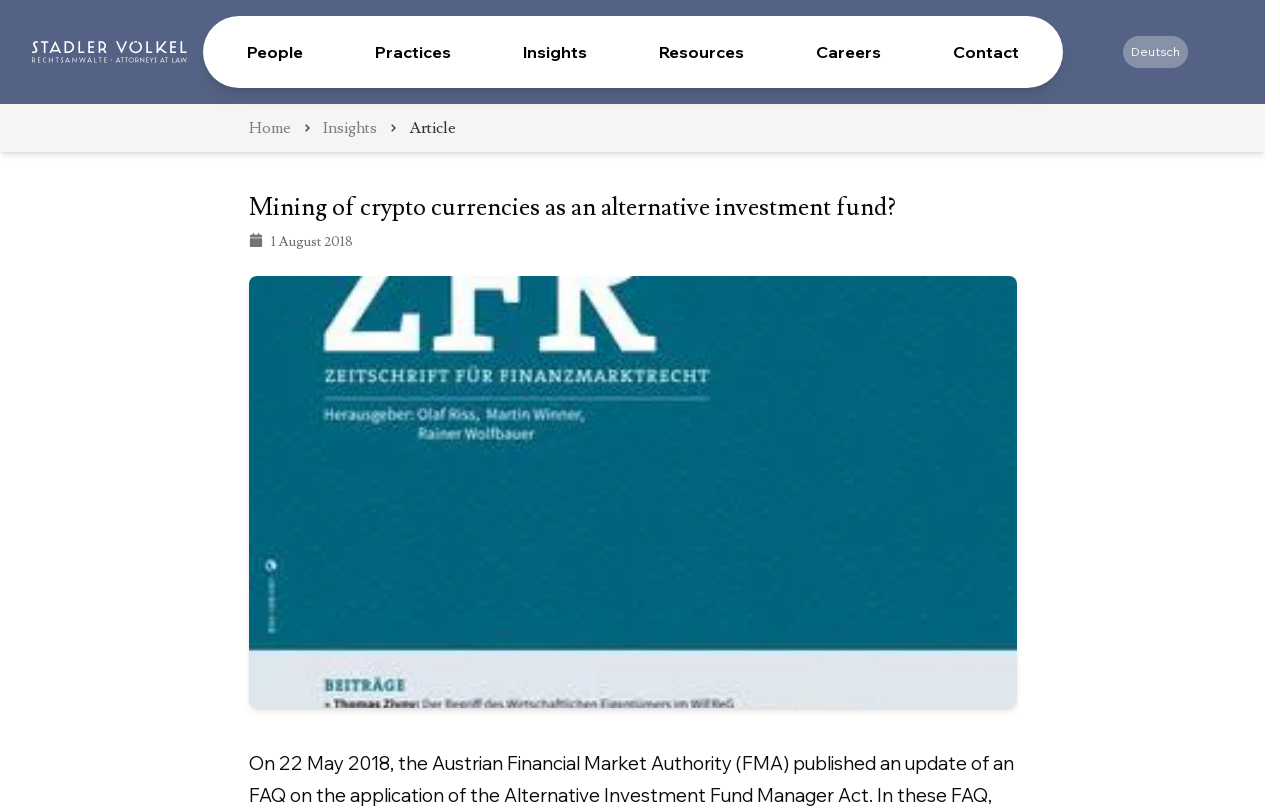Provide a single word or phrase answer to the question: 
How many navigation links are there?

7